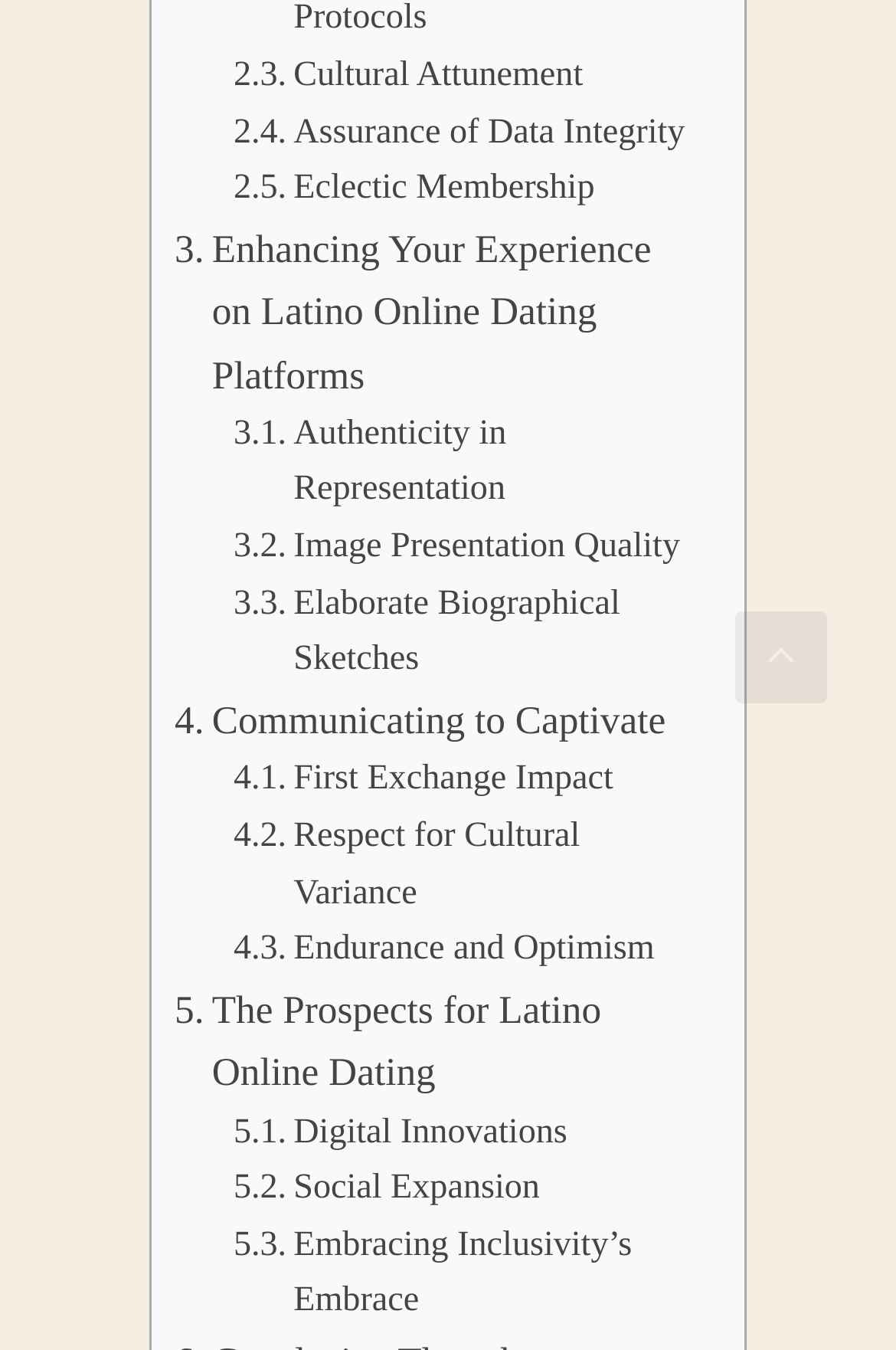Please locate the bounding box coordinates of the element that needs to be clicked to achieve the following instruction: "Click on the 'Home' link". The coordinates should be four float numbers between 0 and 1, i.e., [left, top, right, bottom].

None